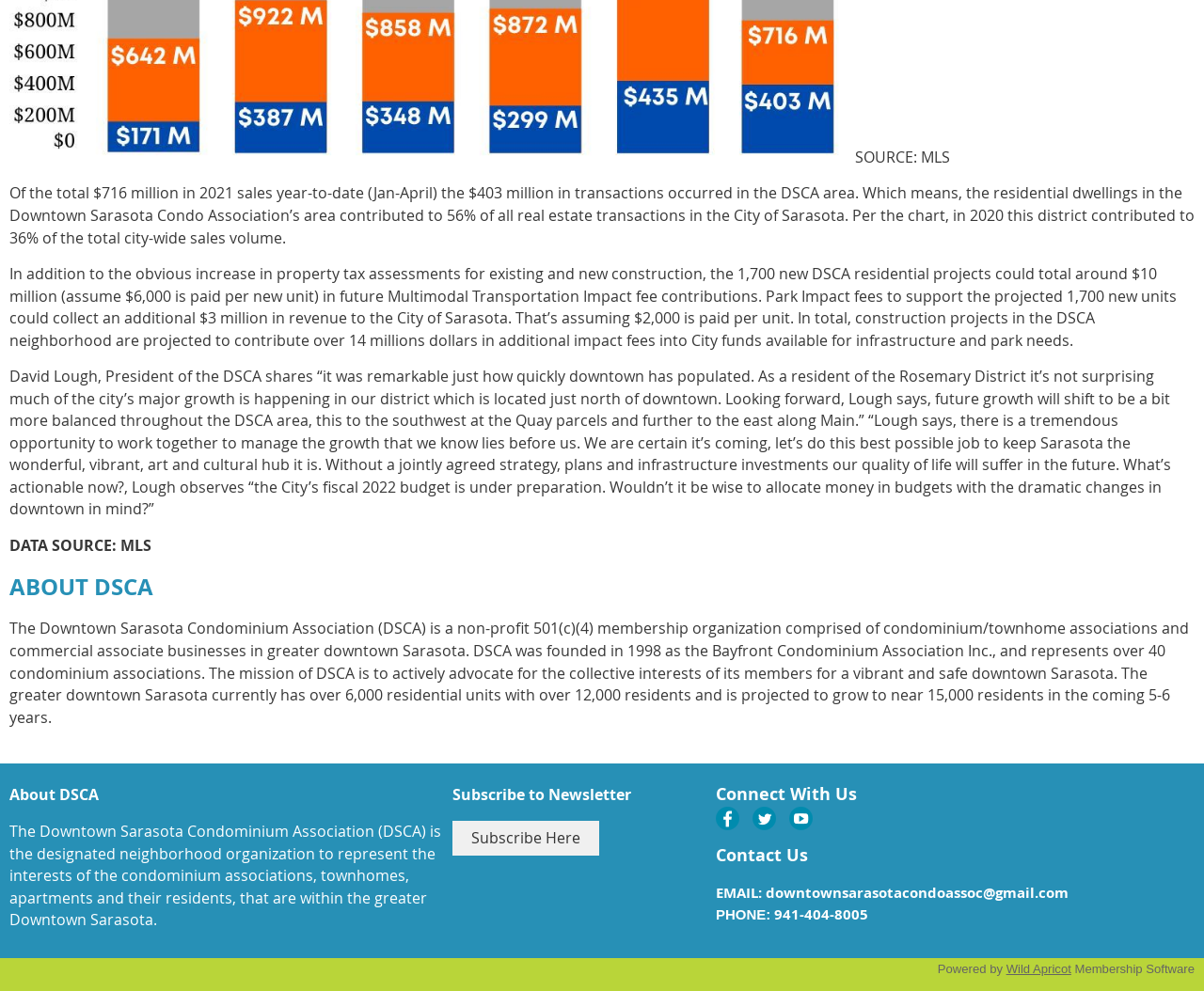Extract the bounding box for the UI element that matches this description: "title="Twitter"".

[0.625, 0.814, 0.644, 0.838]